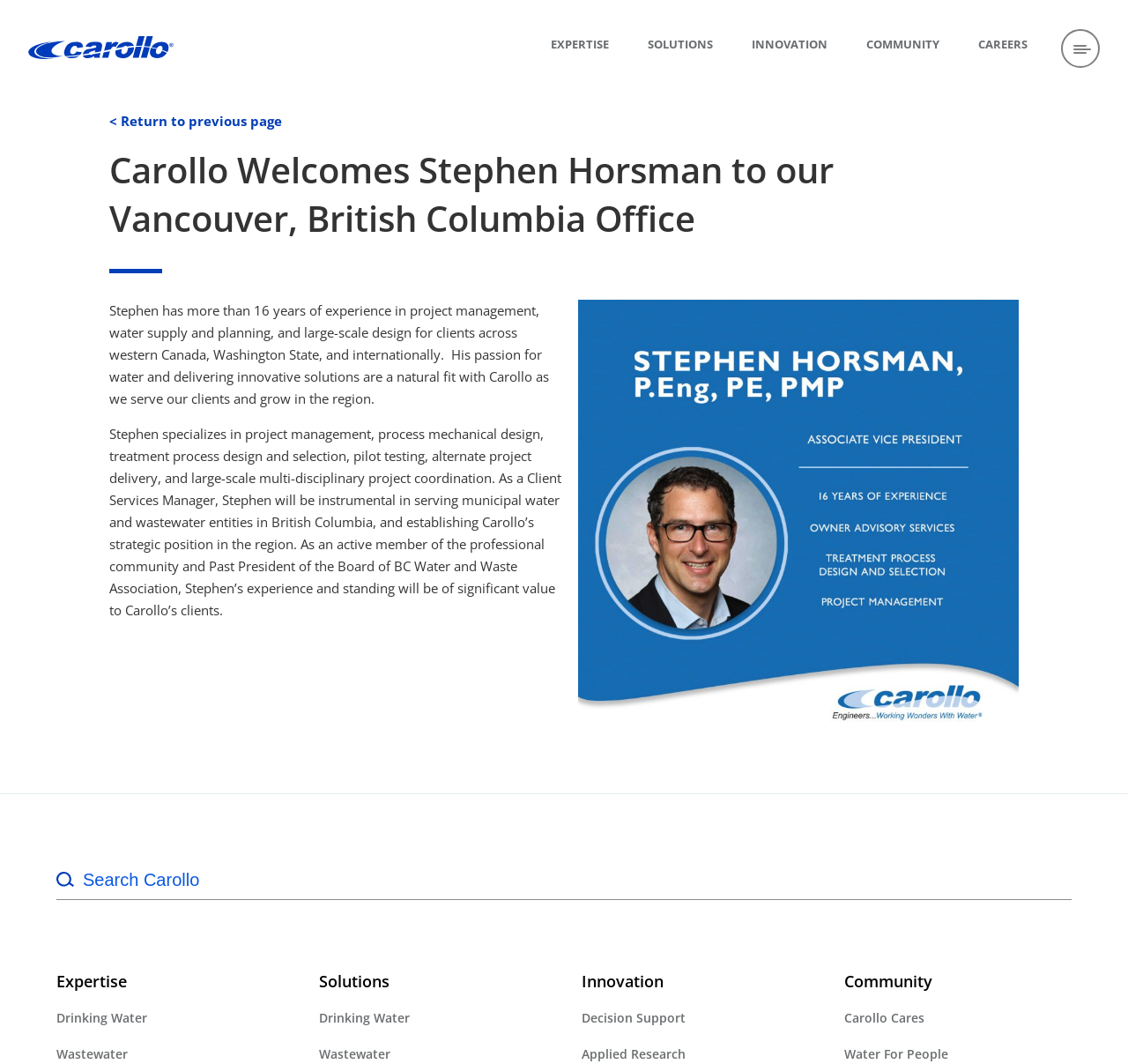Review the image closely and give a comprehensive answer to the question: What is the name of the company Stephen joined?

The company name 'Carollo' is mentioned in the navigation menu and also in the image description at the top of the webpage. Additionally, the webpage title is 'Welcome Stephen Horsman | Carollo Engineers'.